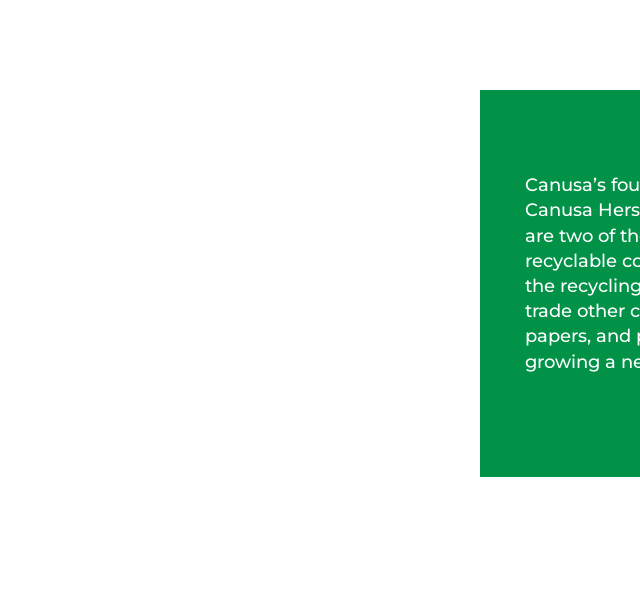What industry is Canusa's foundation in?
Please respond to the question with a detailed and well-explained answer.

According to the text in the highlighted box, Canusa's foundation is in the recycling industry, and today, Canusa Hershman Recycling and Newport CH International are two of the world's leading independent traders of recyclable commodities.